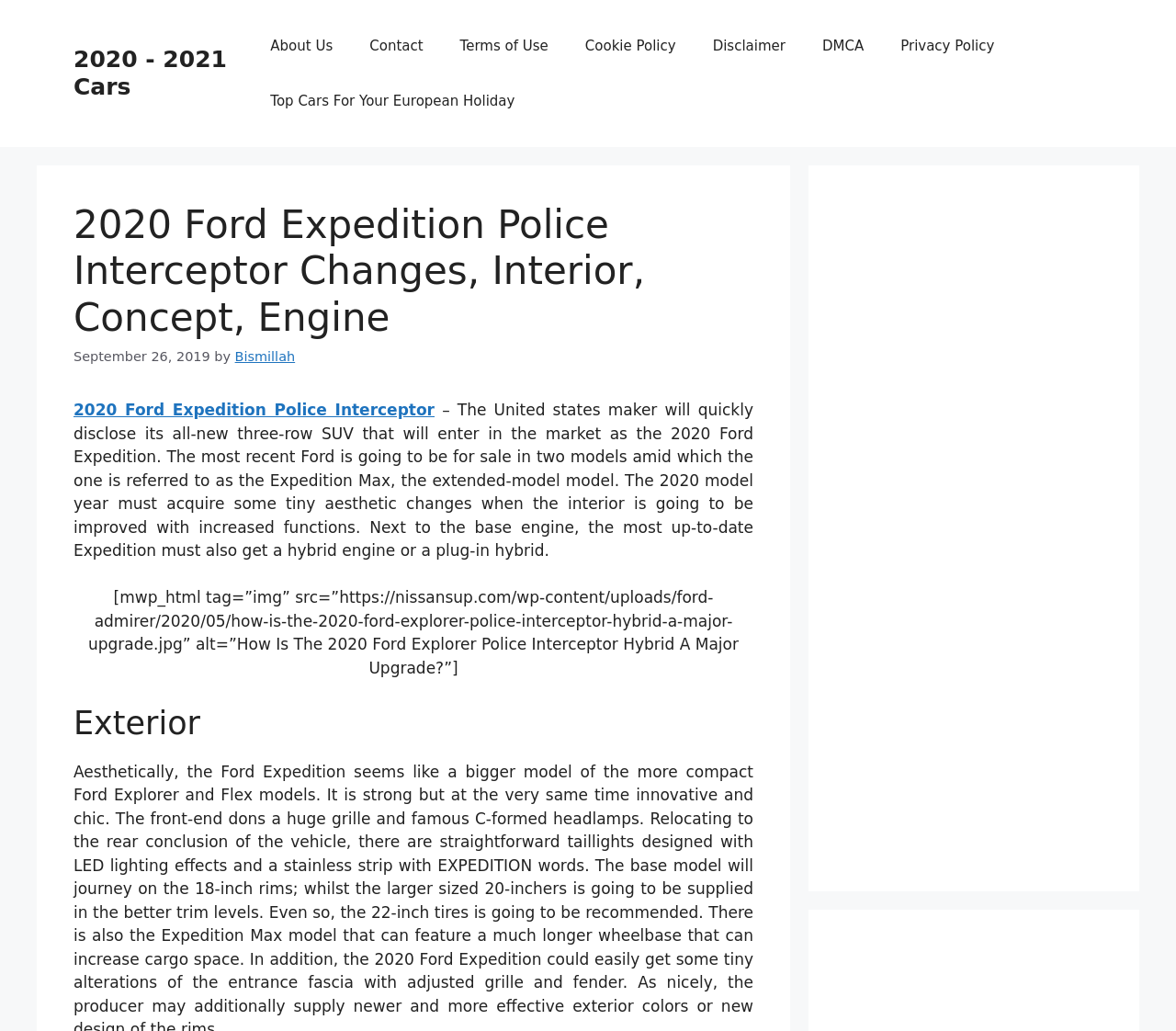Identify the bounding box coordinates of the section that should be clicked to achieve the task described: "Read the article title".

[0.062, 0.196, 0.641, 0.331]